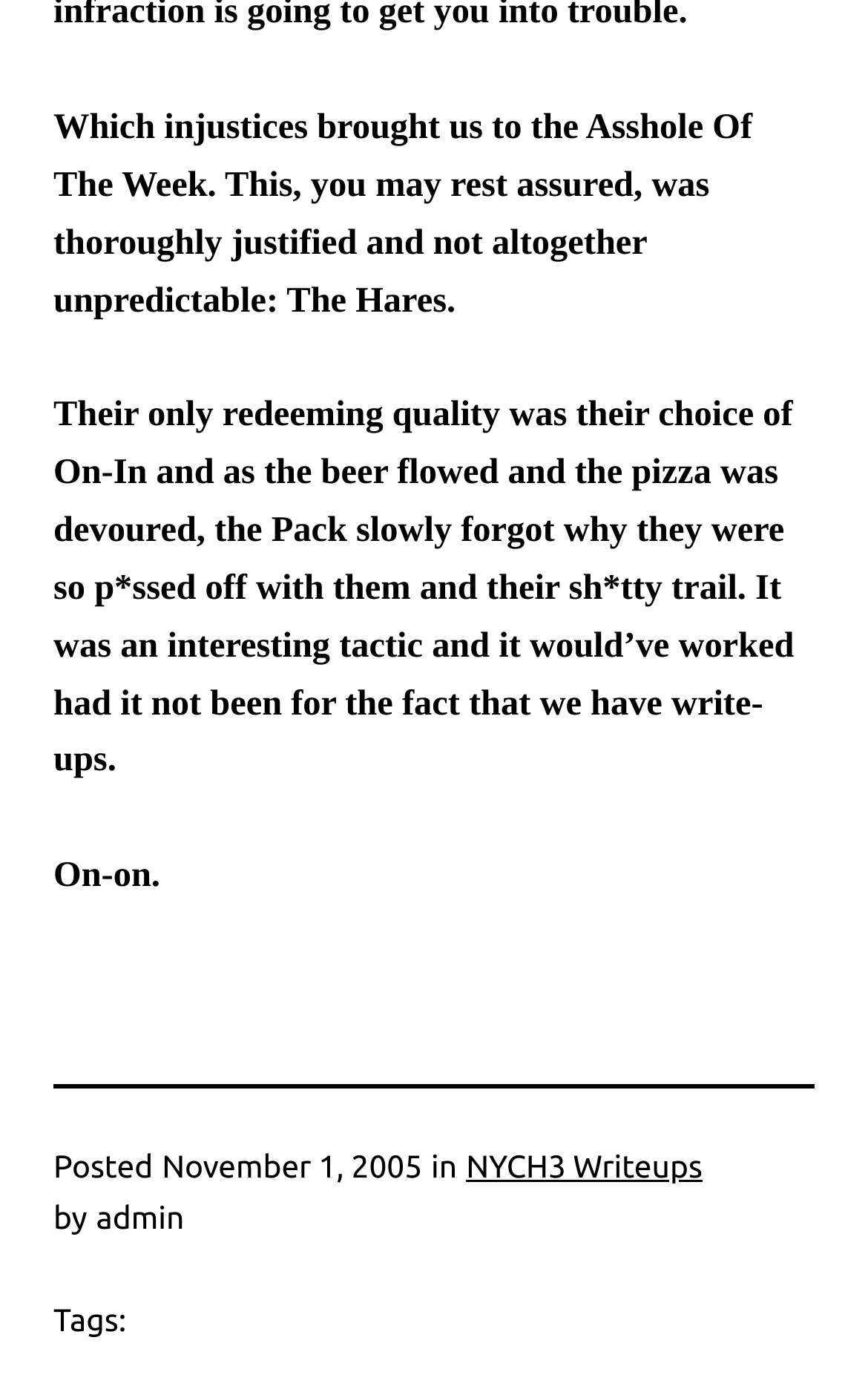How many paragraphs of text are there?
Please ensure your answer to the question is detailed and covers all necessary aspects.

I found the number of paragraphs of text by counting the static text elements with the OCR text, and I found three paragraphs of text.